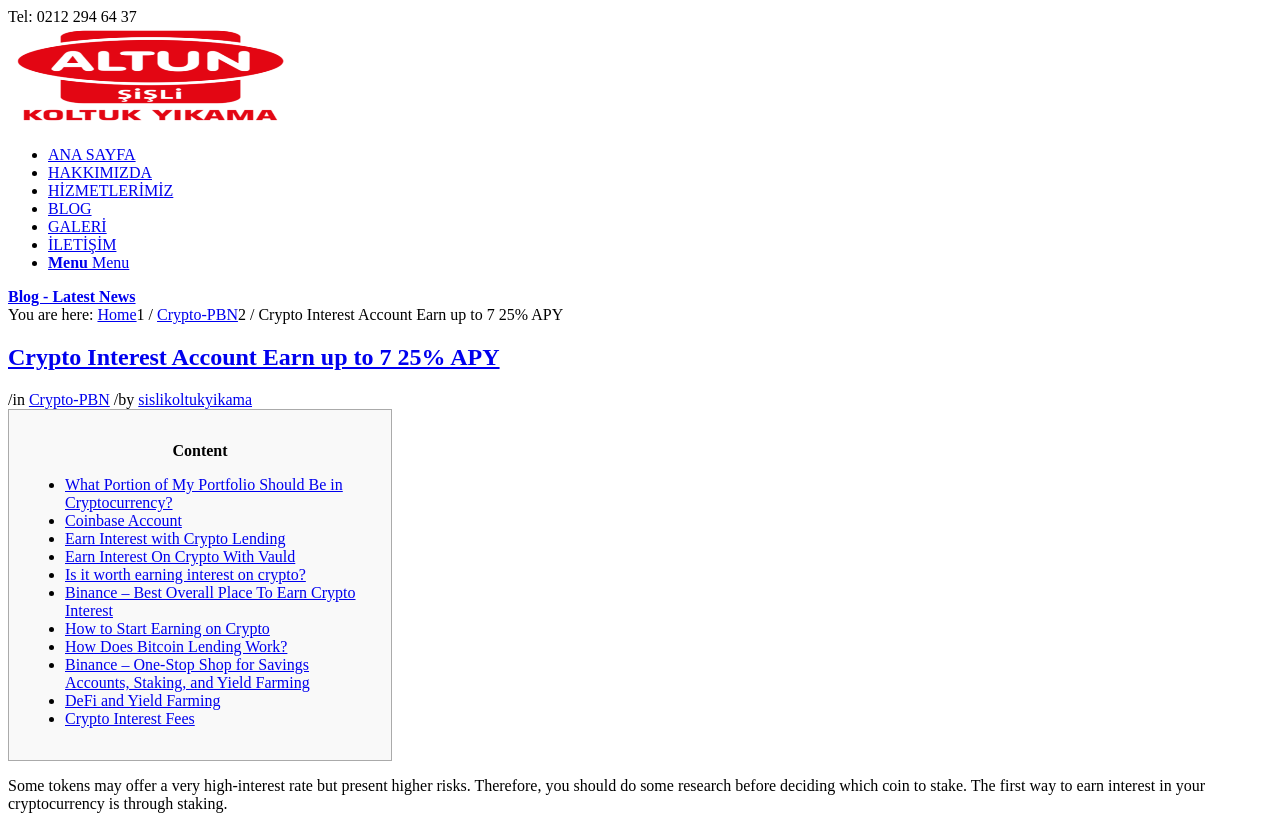Please determine the bounding box coordinates of the clickable area required to carry out the following instruction: "Browse the blog". The coordinates must be four float numbers between 0 and 1, represented as [left, top, right, bottom].

None